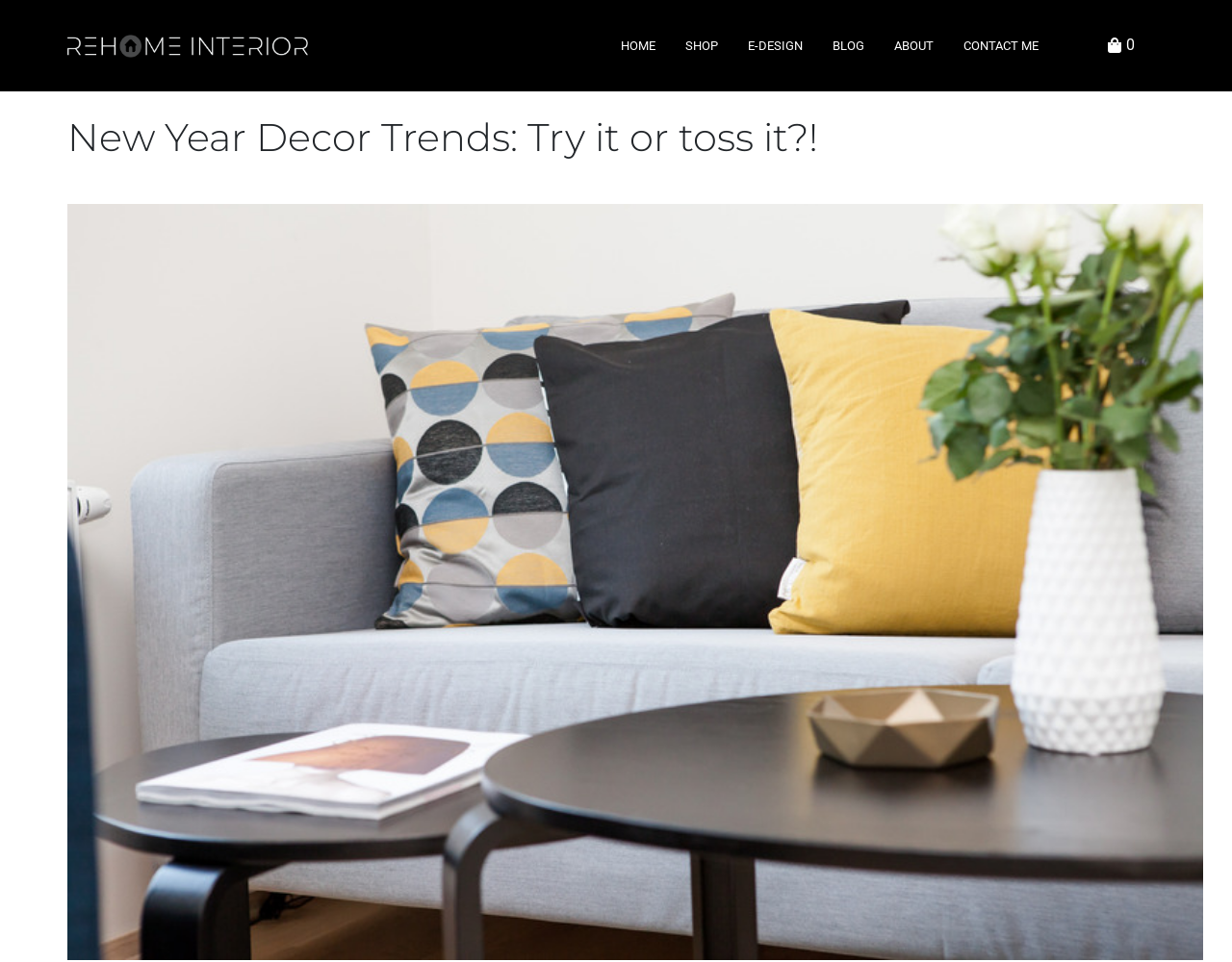How many sections are there in the main content area?
Refer to the image and provide a one-word or short phrase answer.

1